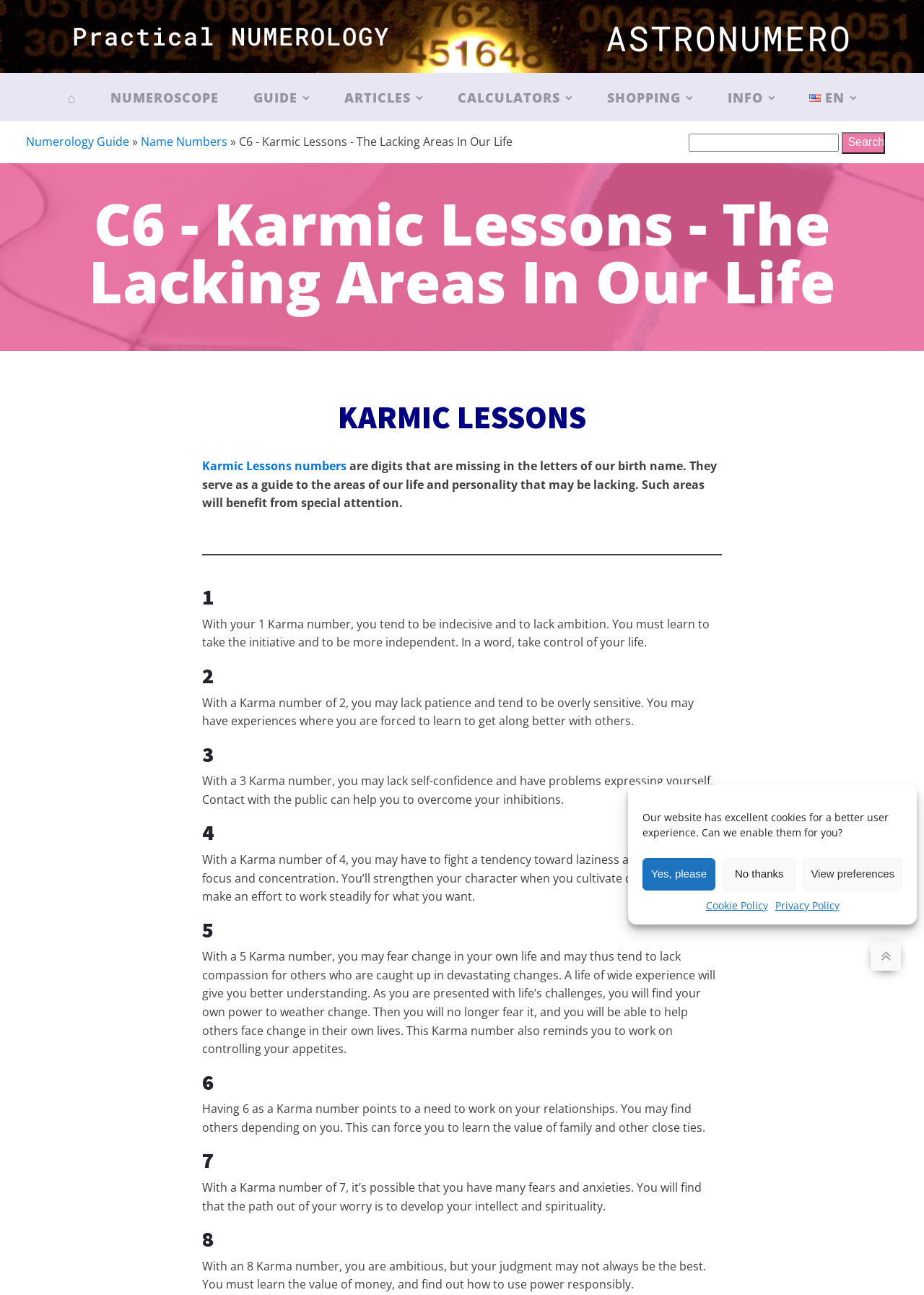What is the lacking area in life for a person with a 5 Karma number? Refer to the image and provide a one-word or short phrase answer.

Fear of change